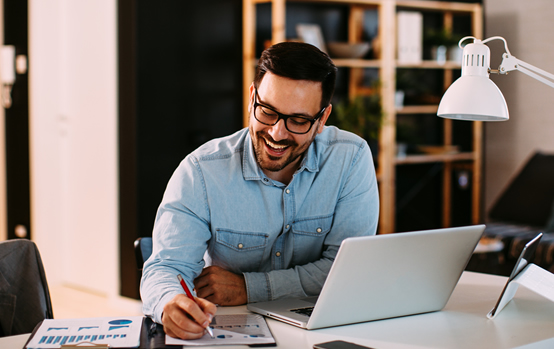Thoroughly describe the content and context of the image.

In this vibrant office setting, a smiling man in a light blue denim shirt is engaged in his work at a modern desk. He is using a red pen to jot down notes on a document, which suggests a collaborative or analytical task. A sleek laptop sits open in front of him, indicating that he might be managing finances or business operations. The background features a stylish bookshelf filled with various books, enhancing the professional ambiance. A contemporary desk lamp provides focused lighting, creating a warm and inviting workspace. This scene captures the essence of modern business banking, where technology and personal touch blend seamlessly for efficient cash management.